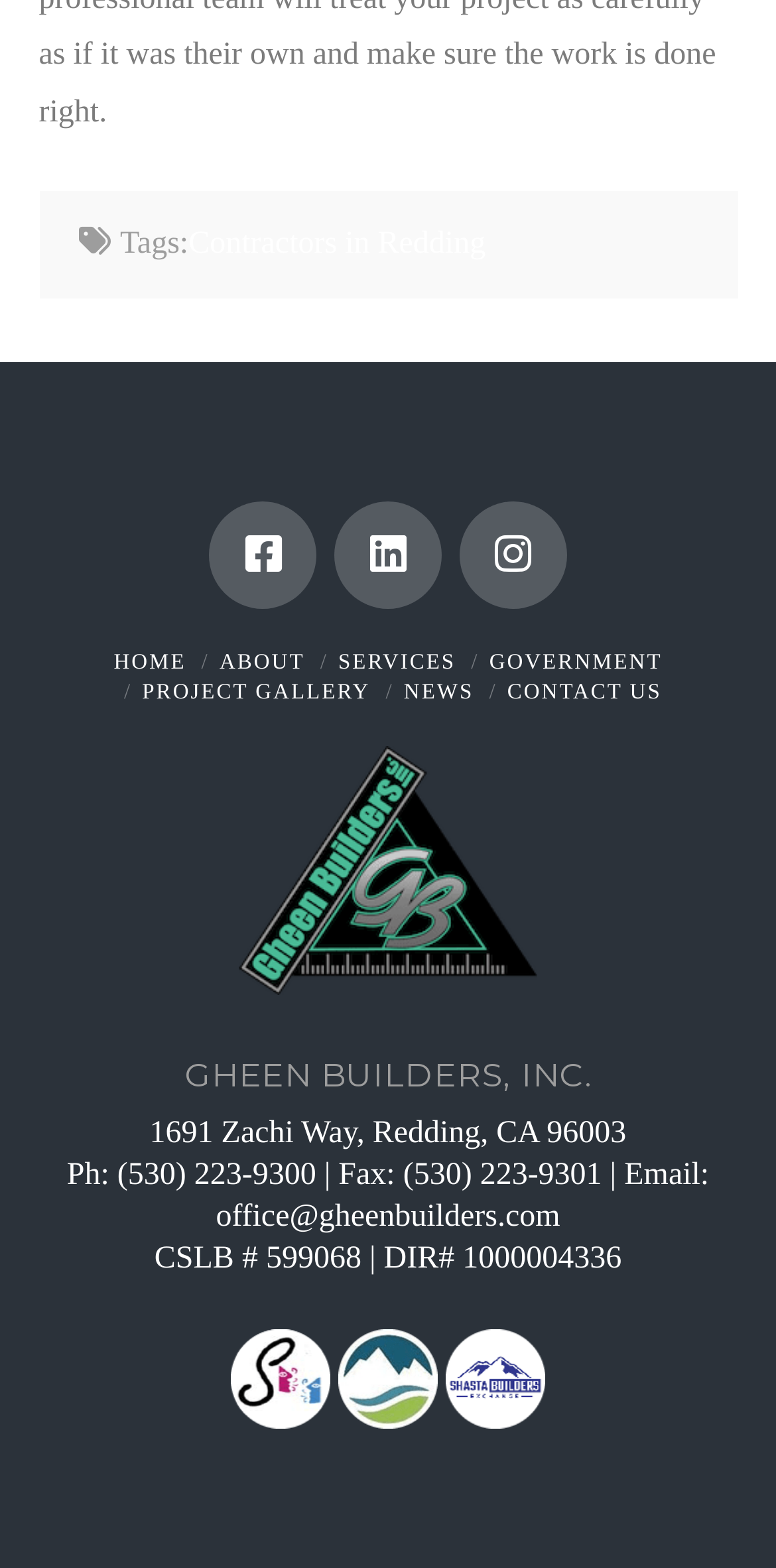Find the bounding box coordinates of the area that needs to be clicked in order to achieve the following instruction: "Visit the HOME page". The coordinates should be specified as four float numbers between 0 and 1, i.e., [left, top, right, bottom].

[0.146, 0.415, 0.24, 0.431]